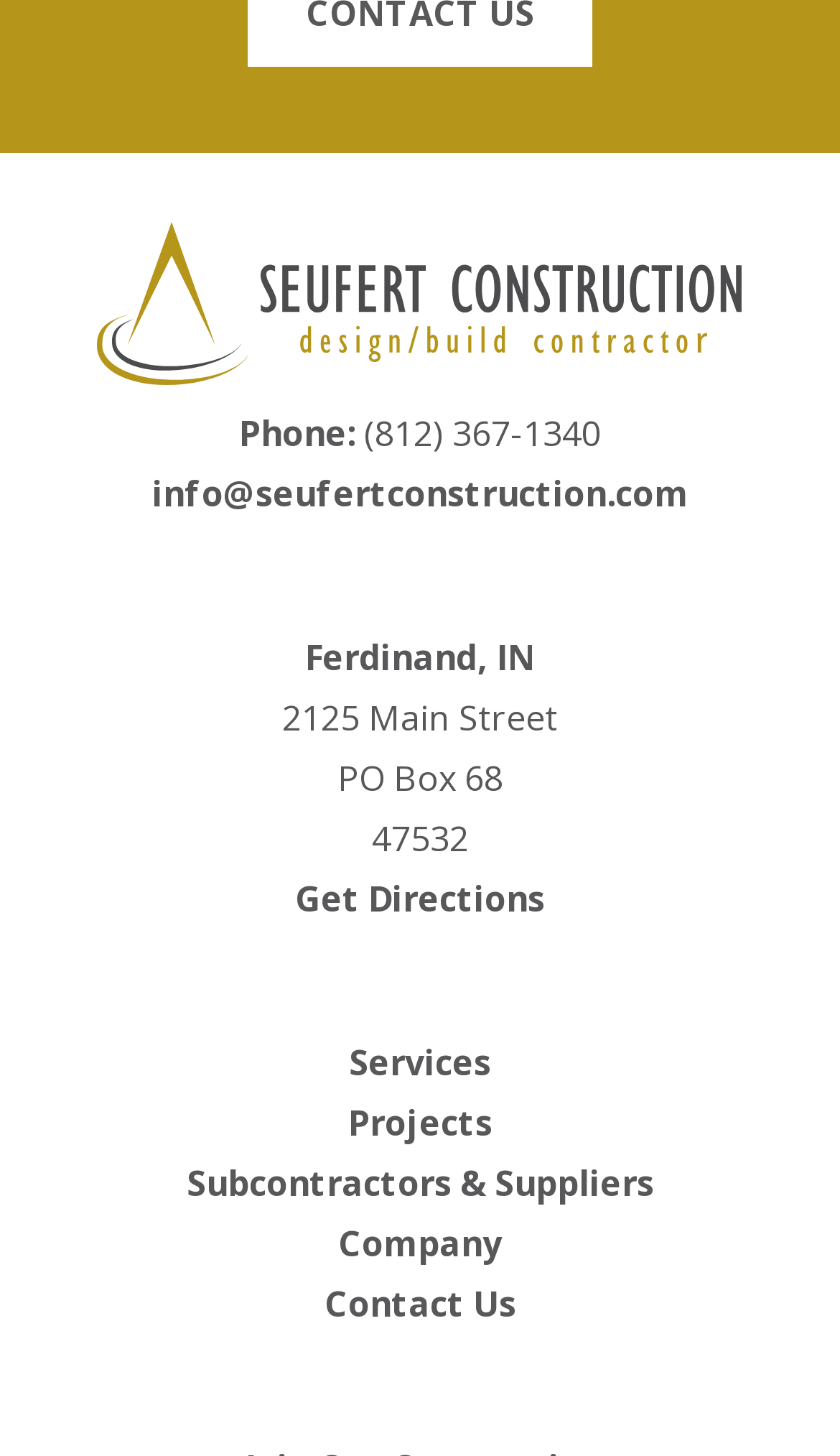What is the address of the company?
Please analyze the image and answer the question with as much detail as possible.

The address of the company can be found on the top-right side of the webpage, written in multiple lines as 'Ferdinand, IN', '2125 Main Street', 'PO Box 68', and '47532'. These lines can be combined to form the complete address.